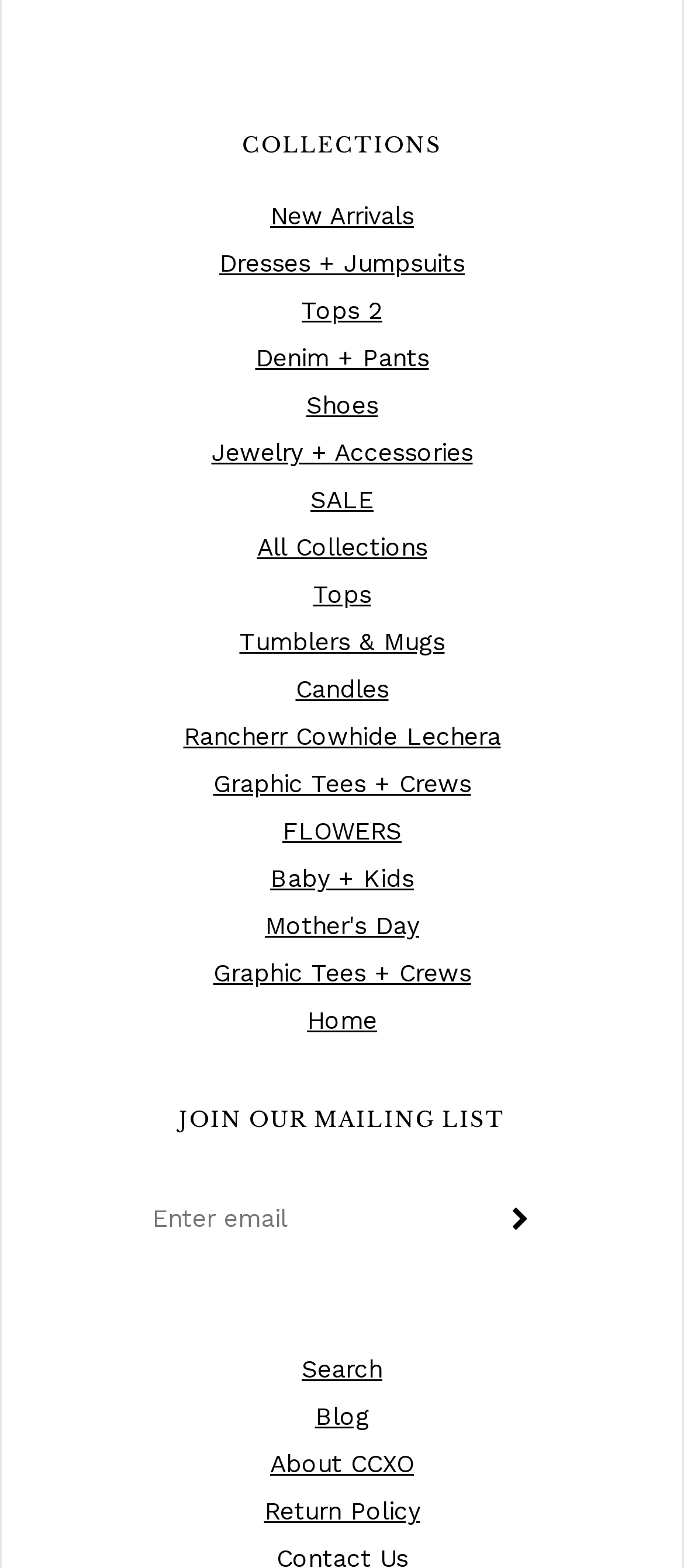Please determine the bounding box coordinates for the UI element described as: "Mother's Day".

[0.387, 0.581, 0.613, 0.599]